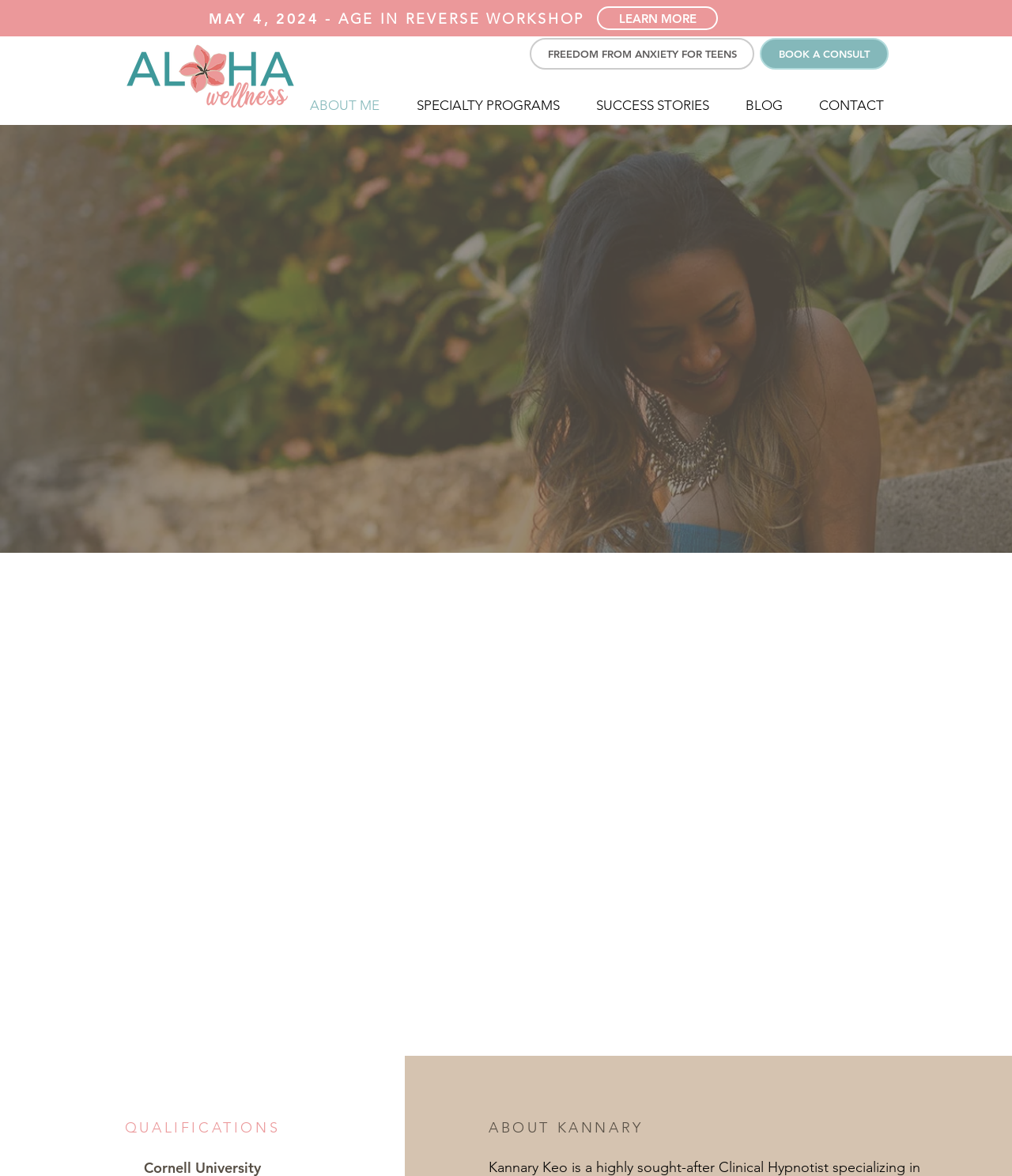Based on the element description "aria-label="Aloha Wellness Hypnotherapy Facebook"", predict the bounding box coordinates of the UI element.

[0.779, 0.007, 0.798, 0.024]